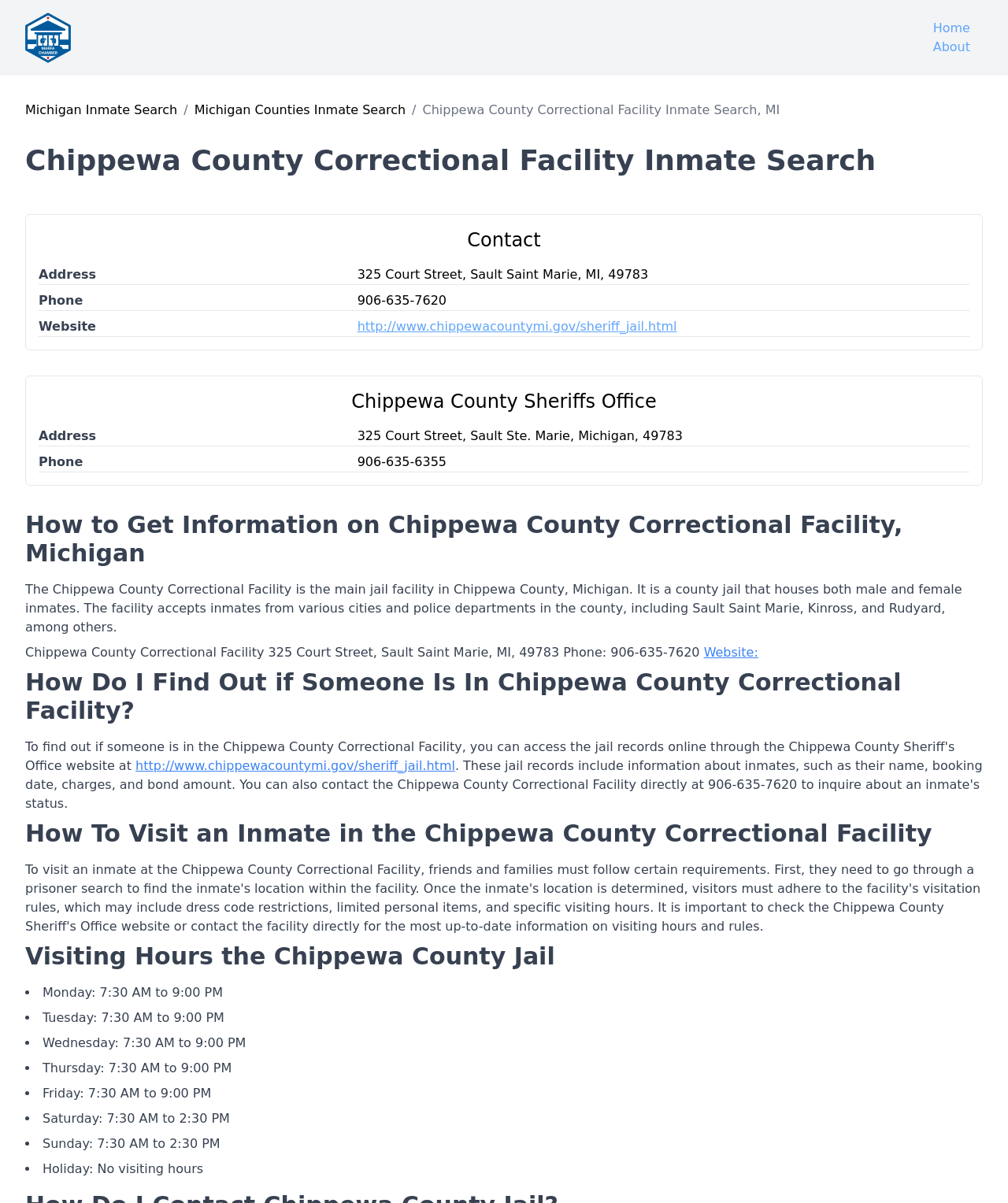Please specify the bounding box coordinates of the clickable region necessary for completing the following instruction: "Check the 'Visiting Hours' of the Chippewa County Jail". The coordinates must consist of four float numbers between 0 and 1, i.e., [left, top, right, bottom].

[0.025, 0.783, 0.975, 0.807]